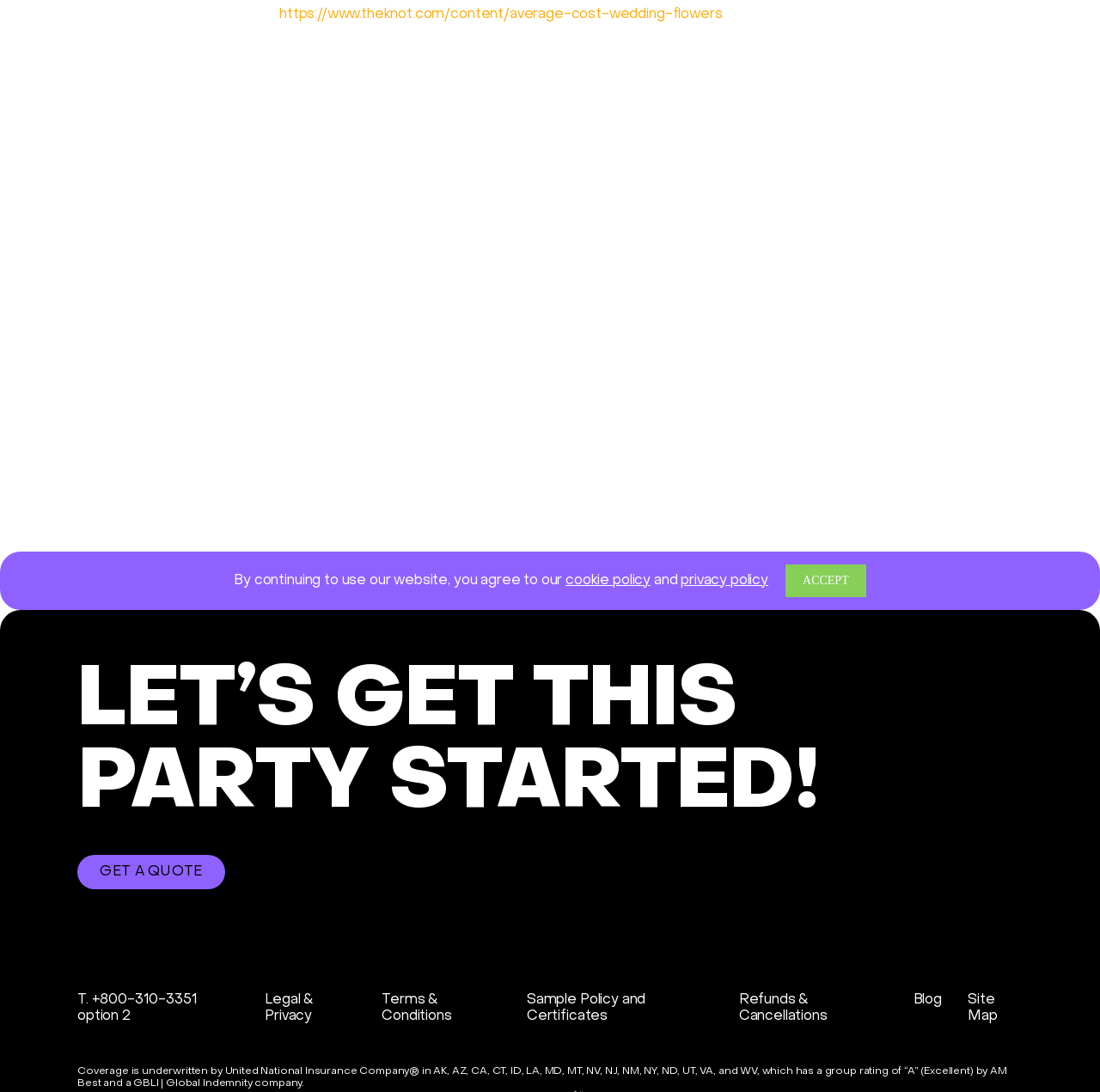Using the details in the image, give a detailed response to the question below:
What is the company underwriting the coverage?

I found the answer by looking at the StaticText element 'Coverage is underwritten by United National Insurance Company®...' at the bottom of the page.